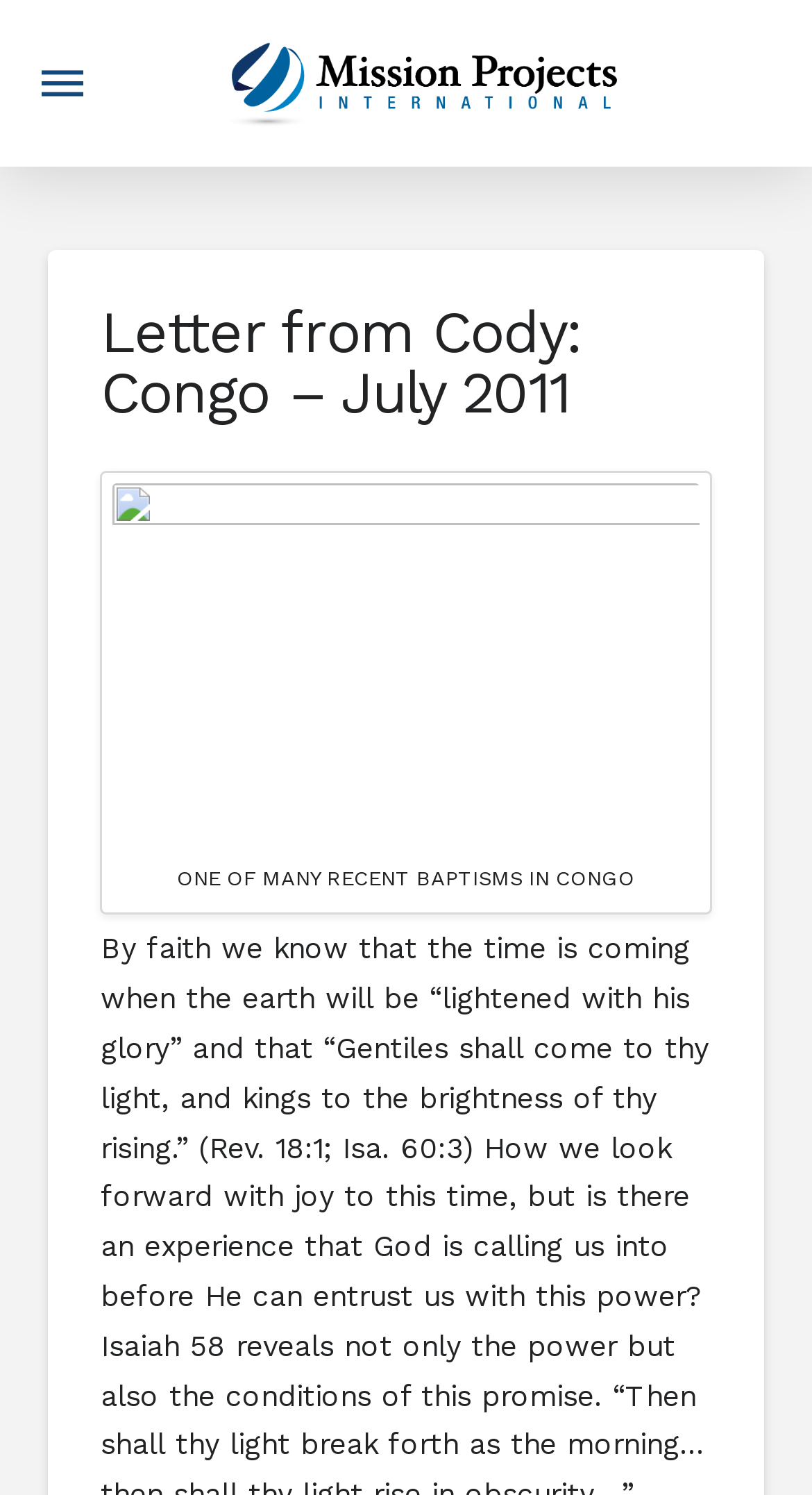Generate the text of the webpage's primary heading.

Letter from Cody: Congo – July 2011